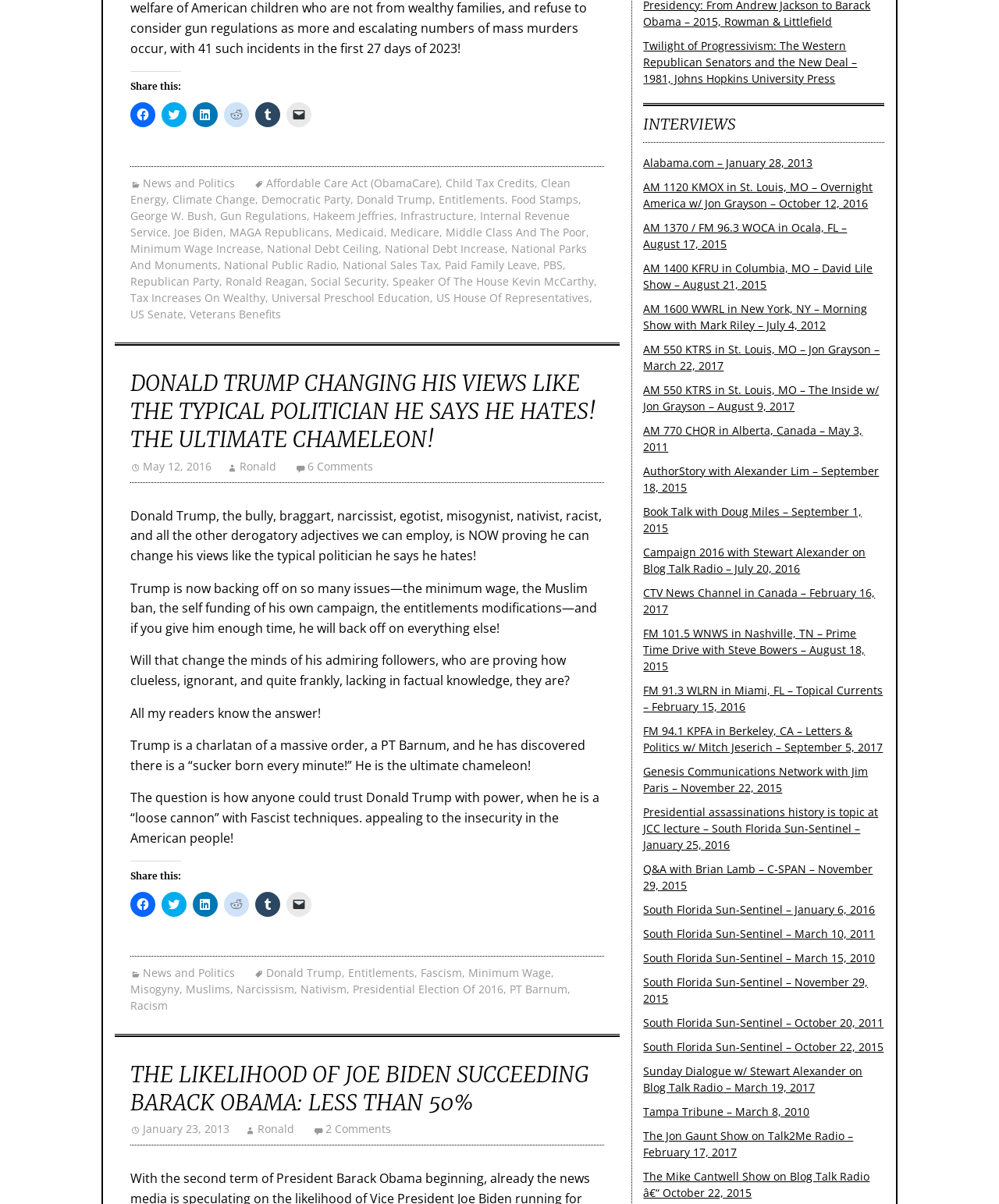How many social media platforms are available for sharing the article?
Based on the image, answer the question with as much detail as possible.

The social media platforms available for sharing the article are Facebook, Twitter, LinkedIn, Reddit, Tumblr, and email, which can be seen in the 'Share this:' section at the bottom of the article.